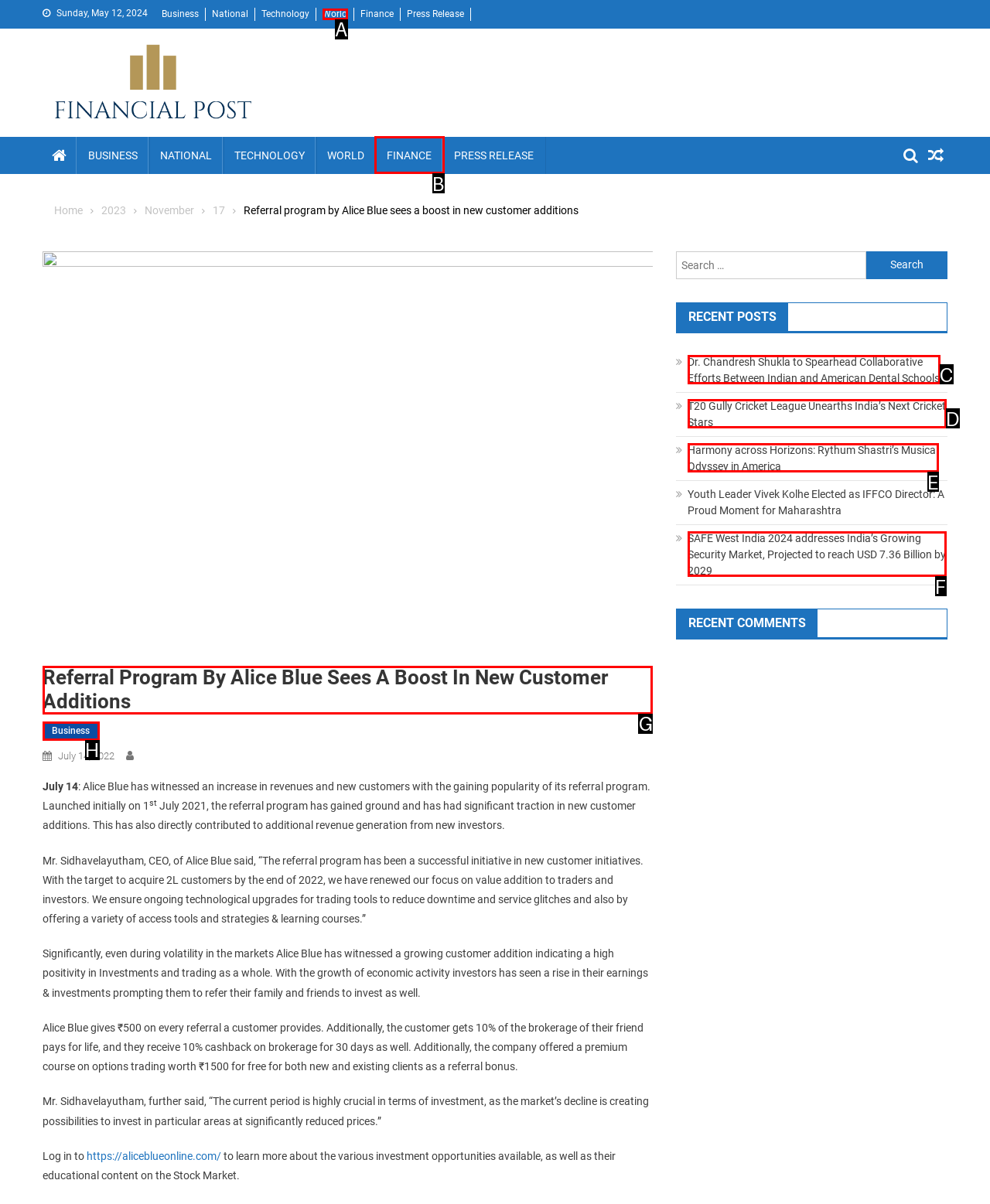Identify the letter of the UI element you need to select to accomplish the task: Read the 'Referral Program By Alice Blue Sees A Boost In New Customer Additions' article.
Respond with the option's letter from the given choices directly.

G